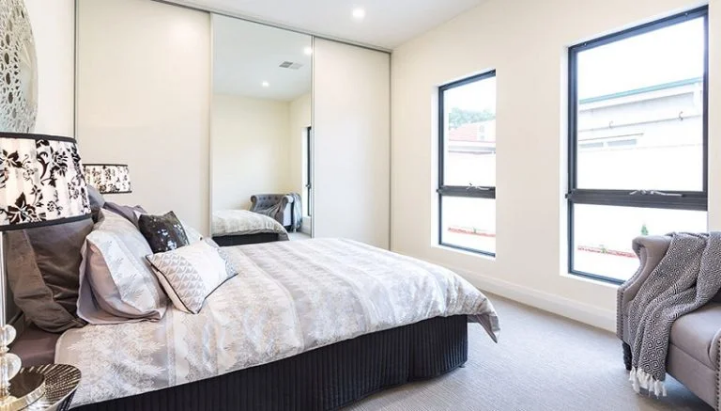Offer a detailed account of the various components present in the image.

This image showcases a modern bedroom designed for comfort and elegance. It features a stylish bed adorned with decorative pillows and a textured bedspread, complemented by a luxurious headboard. The room's neutral color palette is punctuated by chic black and white accents, including a decorative lamp that adds a touch of sophistication. 

Large windows allow ample natural light to flood the space, creating an inviting atmosphere. The stunning mirrored wardrobe reflects the room's spaciousness, enhancing the airy feel. A cozy armchair draped with a soft throw in the corner provides a perfect reading nook, making this bedroom not just a place to sleep but a serene retreat. The overall design emphasizes a blend of modern aesthetics with functional living, perfect for anyone seeking a stylish yet comfortable home environment.